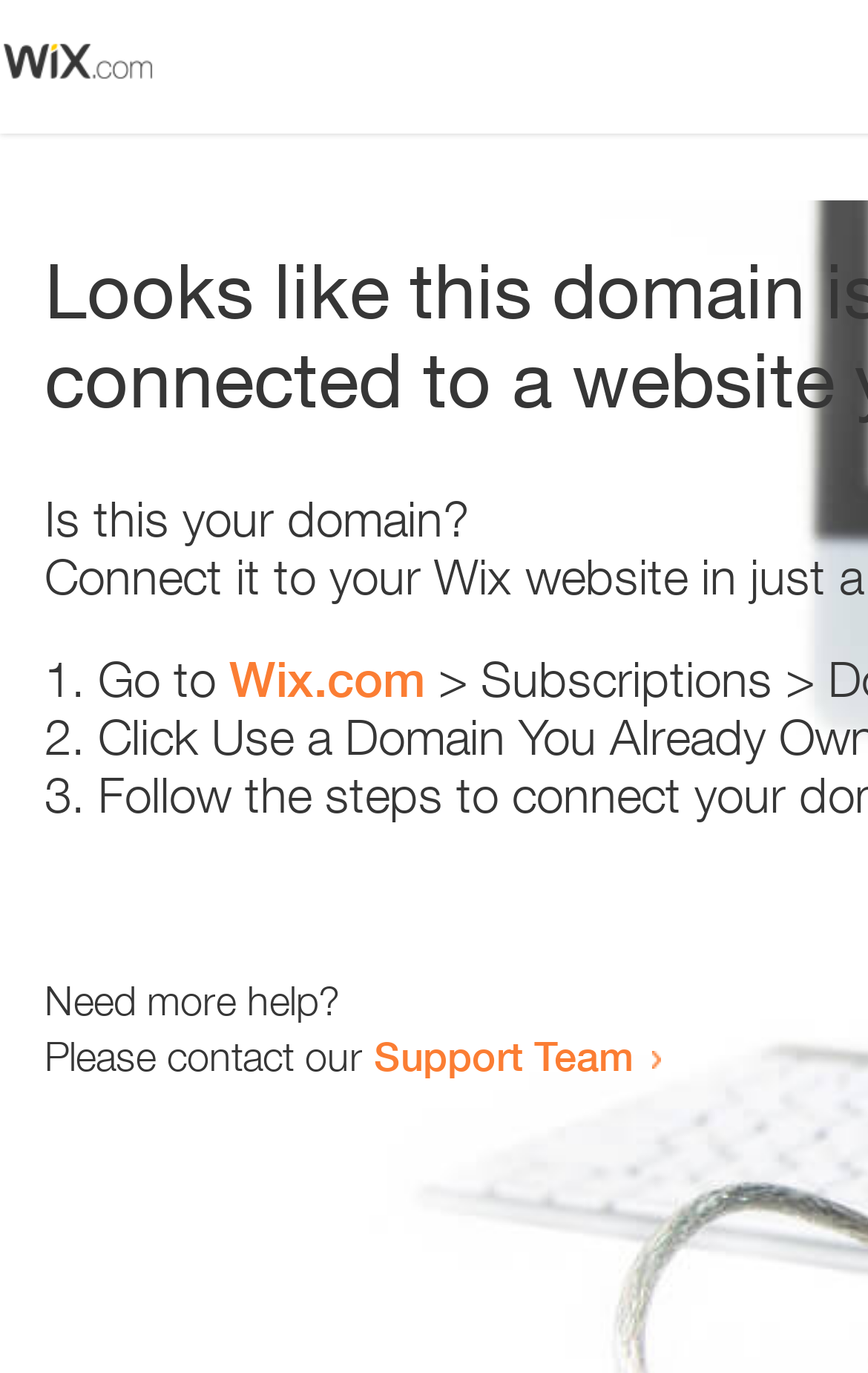Answer the question using only one word or a concise phrase: Who can be contacted for more help?

Support Team